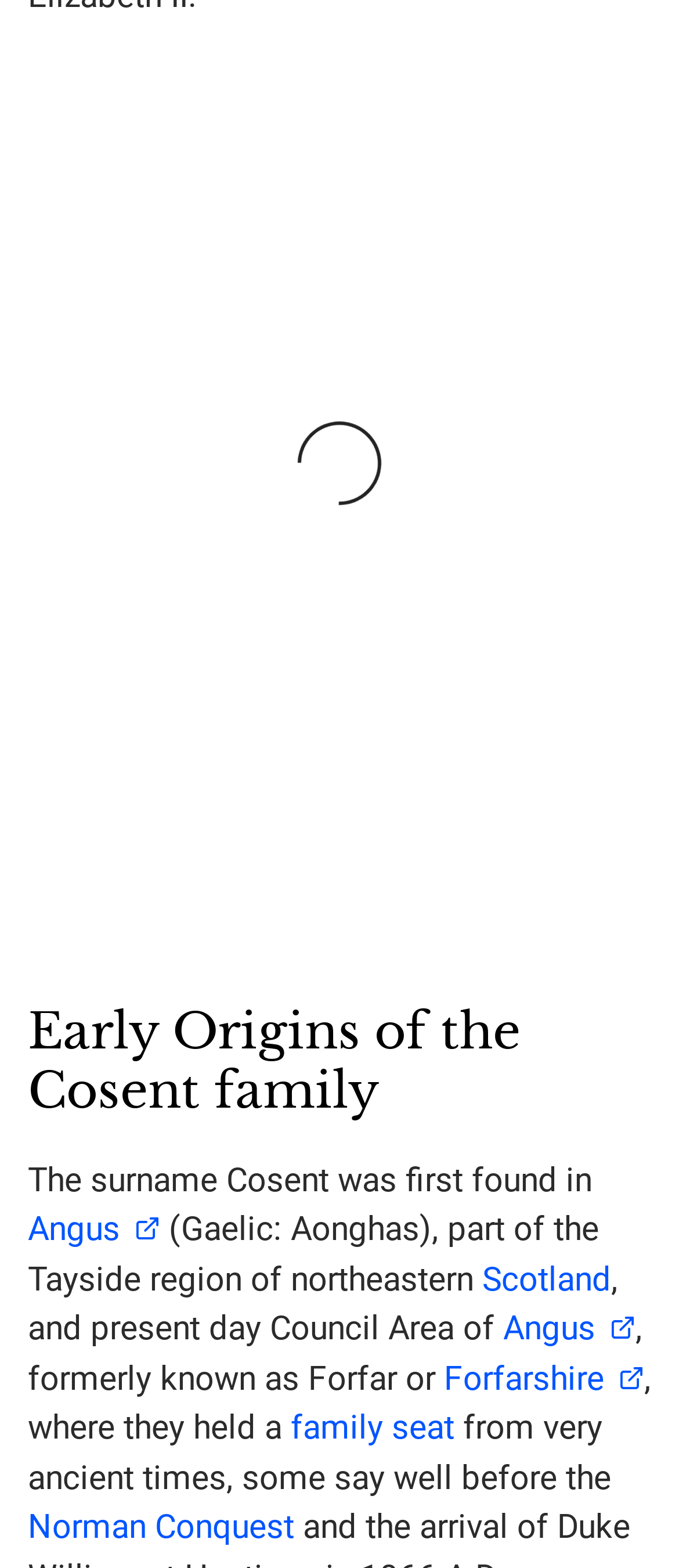Give a concise answer of one word or phrase to the question: 
What is the purpose of the 'ADD TO CART' button?

To add the product to the cart